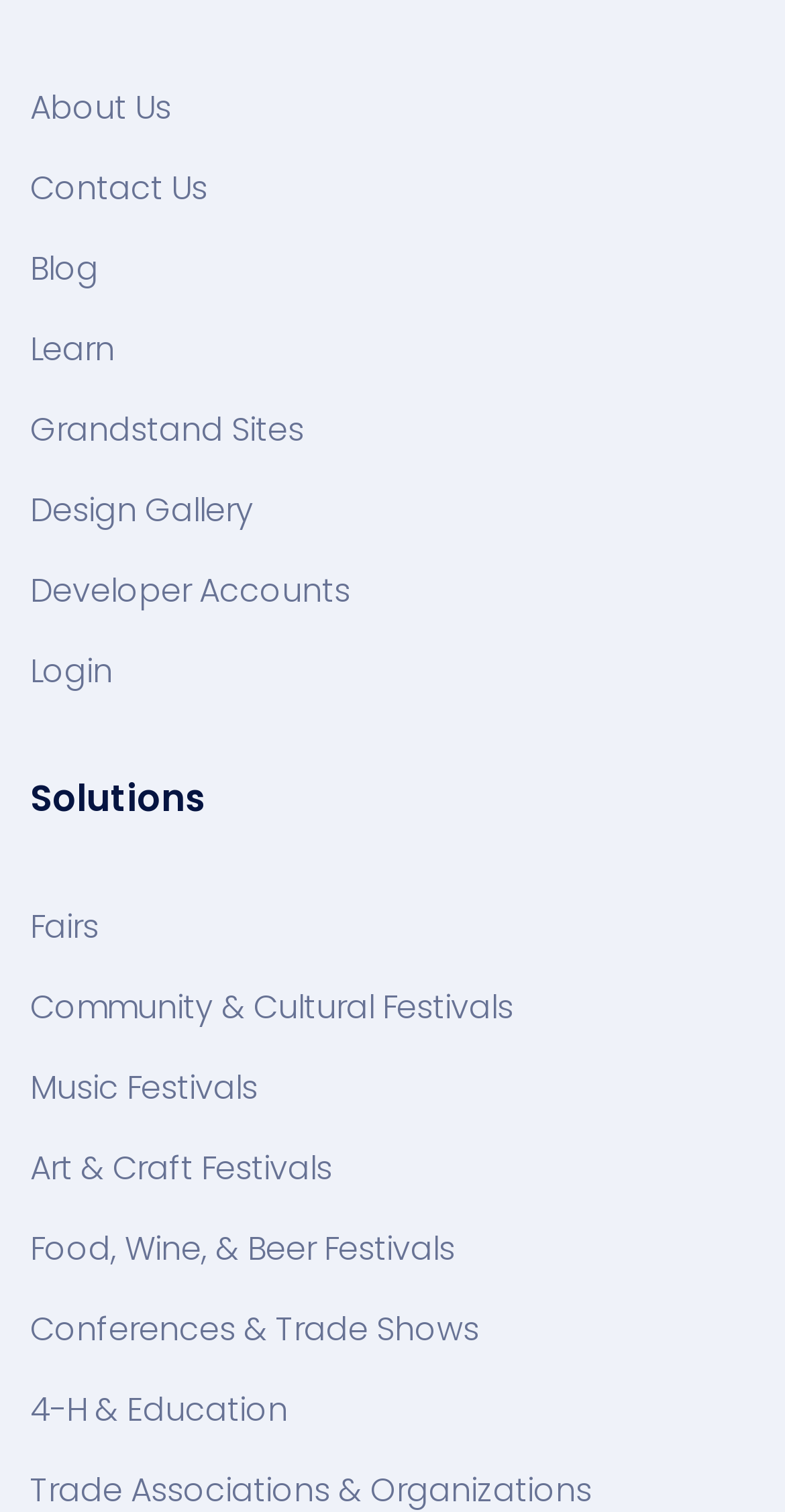Based on the image, provide a detailed response to the question:
How many festival types are listed on the webpage?

I counted the number of links under the 'Solutions' heading, which are 'Fairs', 'Community & Cultural Festivals', 'Music Festivals', 'Art & Craft Festivals', 'Food, Wine, & Beer Festivals', 'Conferences & Trade Shows', and '4-H & Education', totaling 7 festival types.